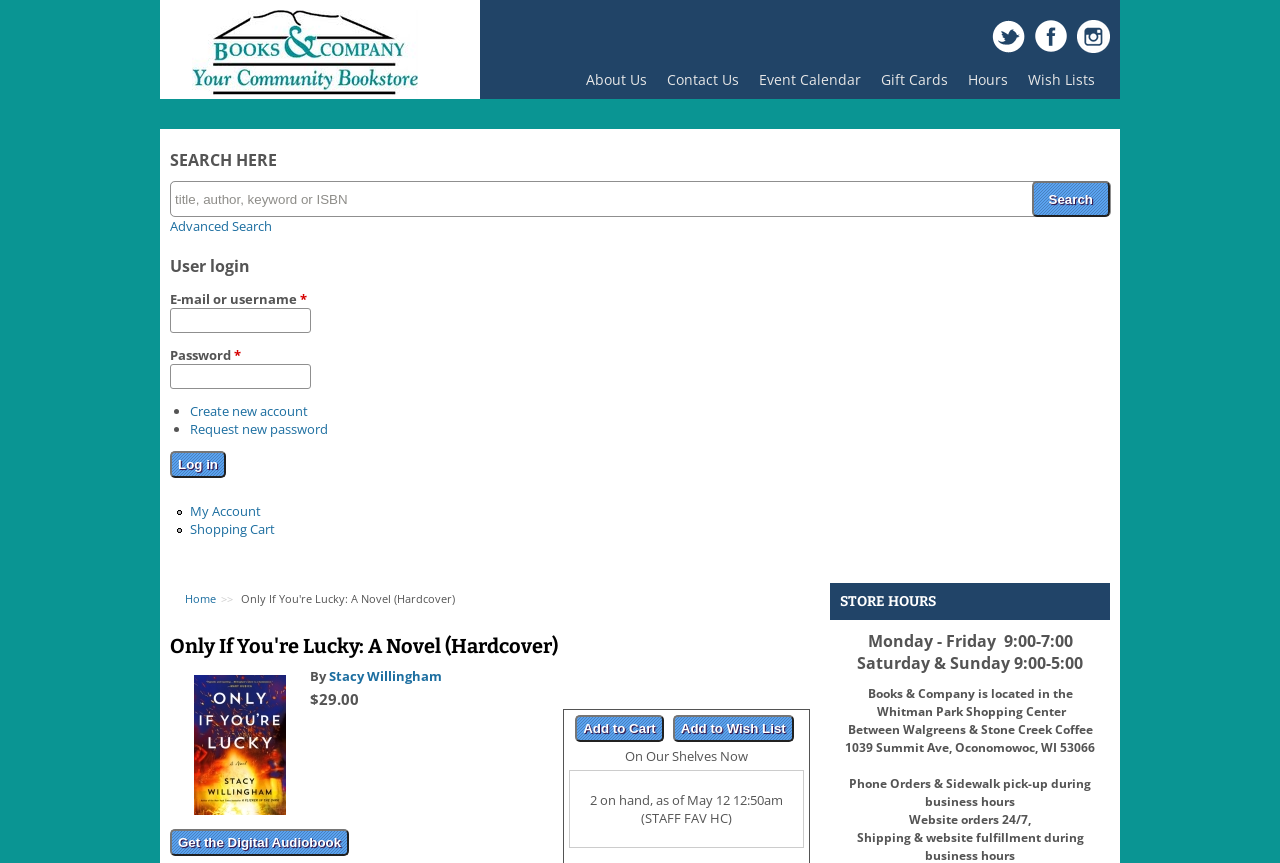Identify the bounding box for the UI element specified in this description: "Request new password". The coordinates must be four float numbers between 0 and 1, formatted as [left, top, right, bottom].

[0.148, 0.486, 0.256, 0.507]